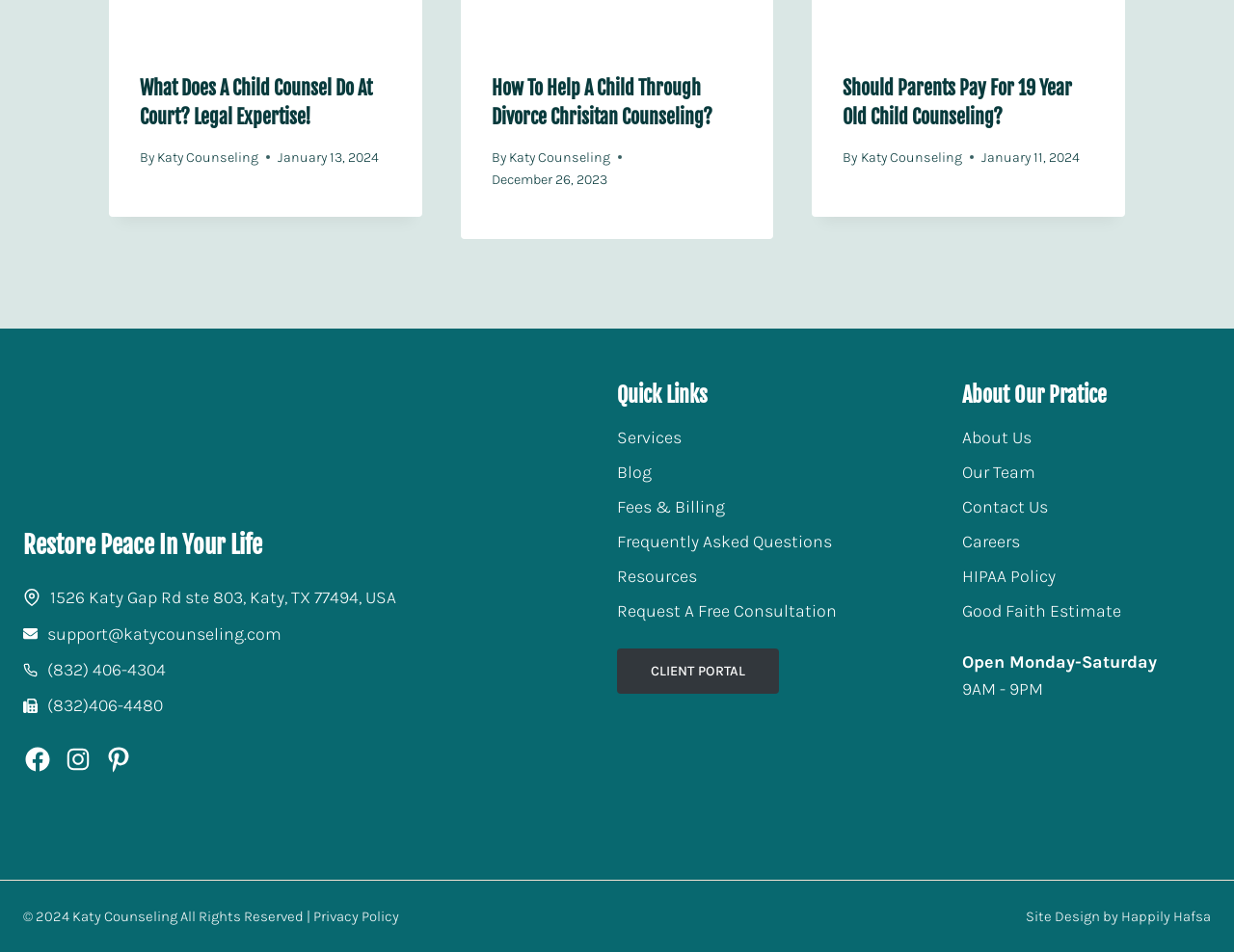Give a succinct answer to this question in a single word or phrase: 
What are the working hours of the counseling service?

9AM - 9PM